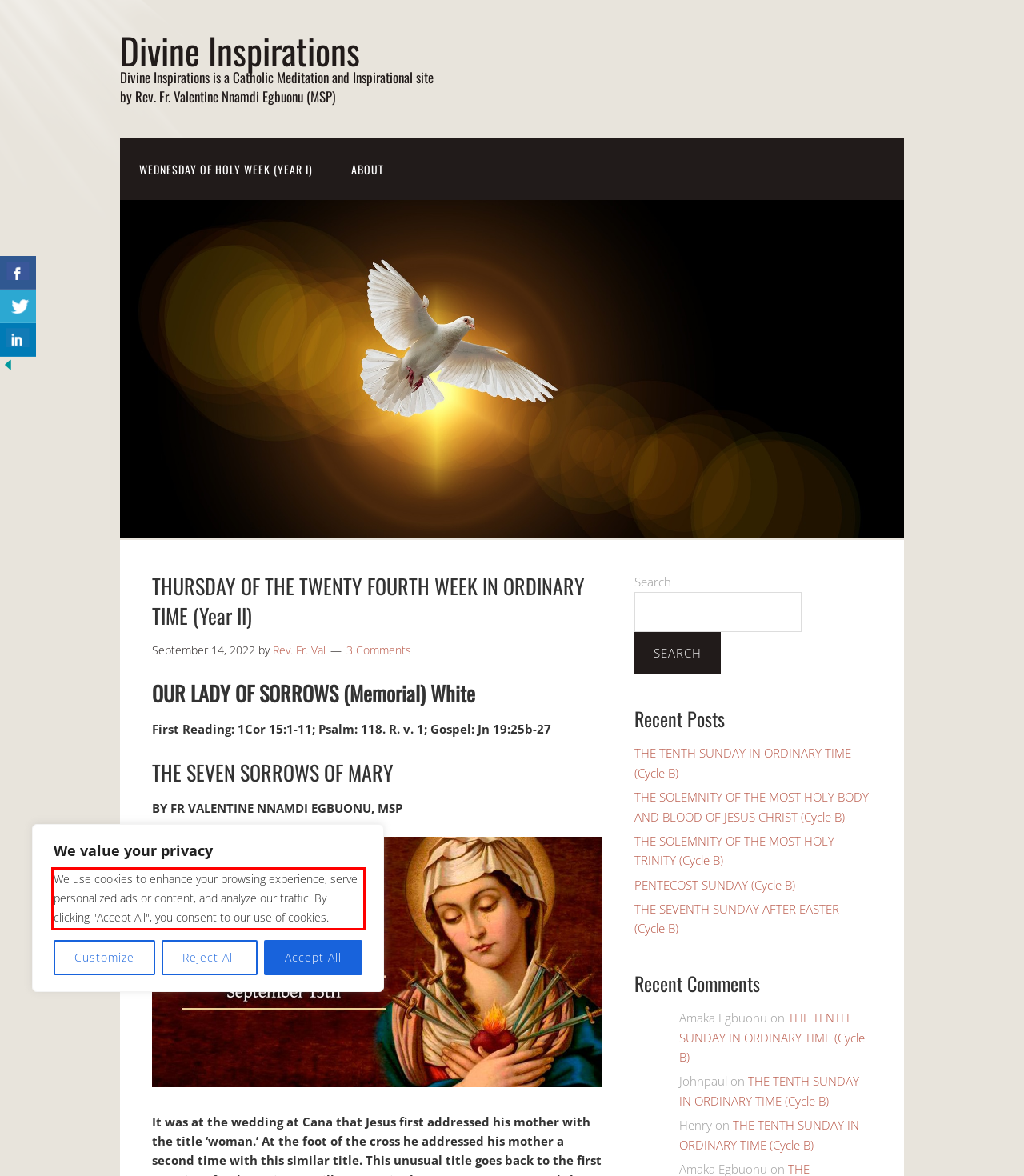Perform OCR on the text inside the red-bordered box in the provided screenshot and output the content.

We use cookies to enhance your browsing experience, serve personalized ads or content, and analyze our traffic. By clicking "Accept All", you consent to our use of cookies.